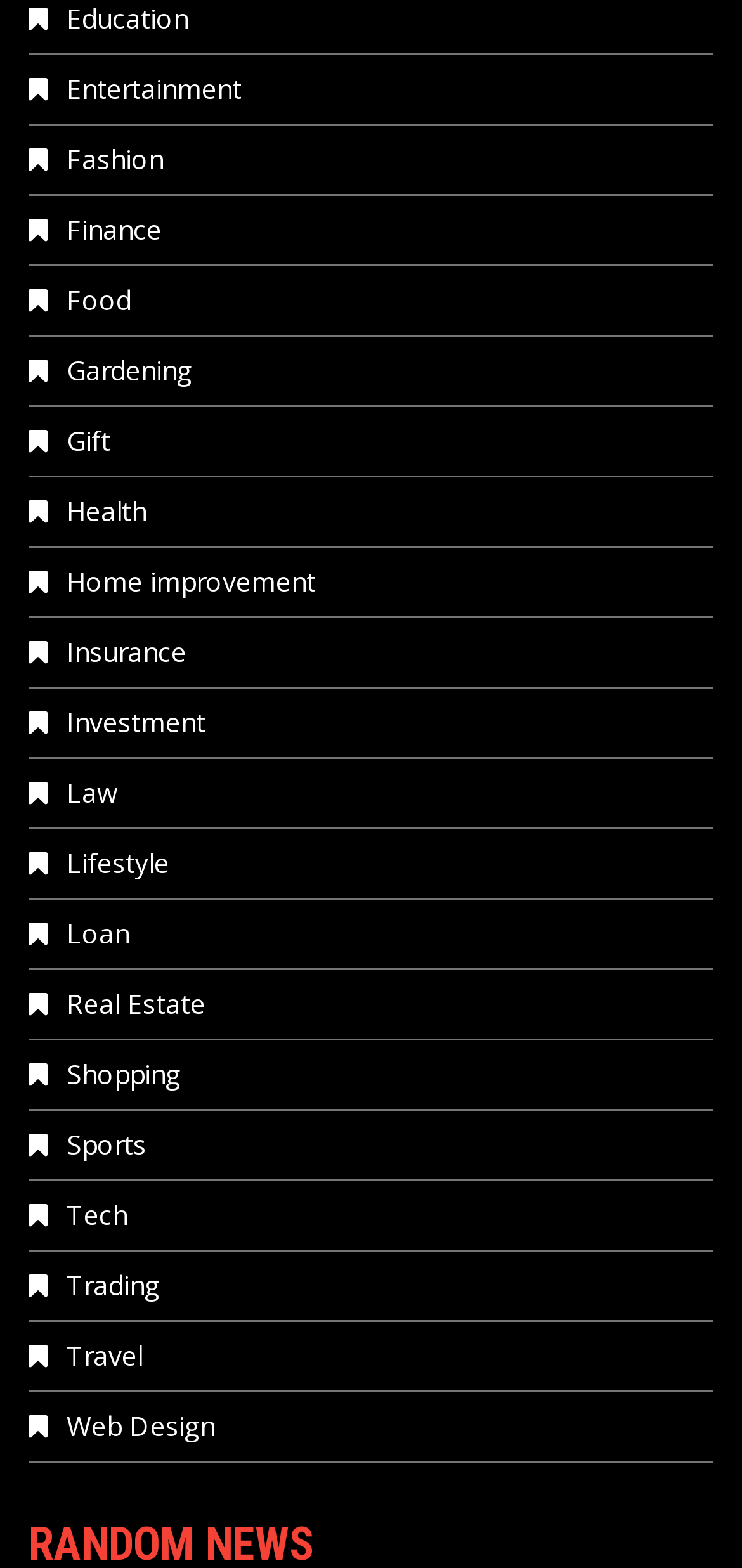Please specify the bounding box coordinates of the area that should be clicked to accomplish the following instruction: "Discover Real Estate". The coordinates should consist of four float numbers between 0 and 1, i.e., [left, top, right, bottom].

[0.038, 0.628, 0.277, 0.651]